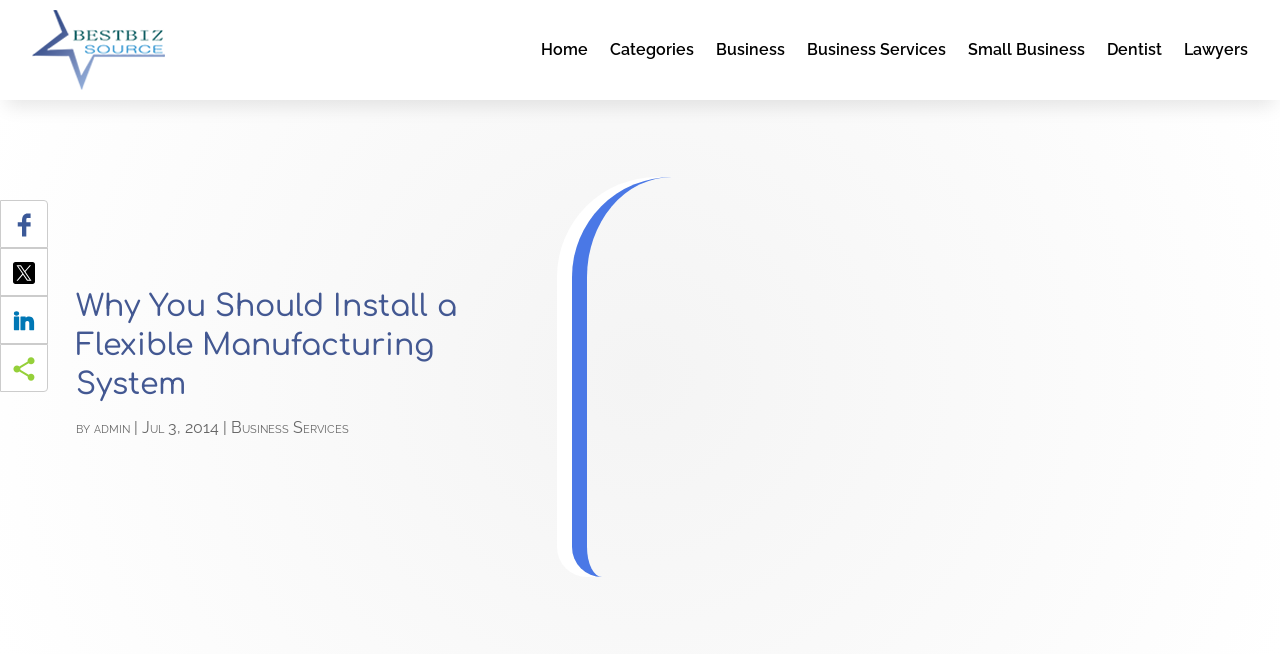What is the category of the article?
Answer with a single word or phrase, using the screenshot for reference.

Business Services